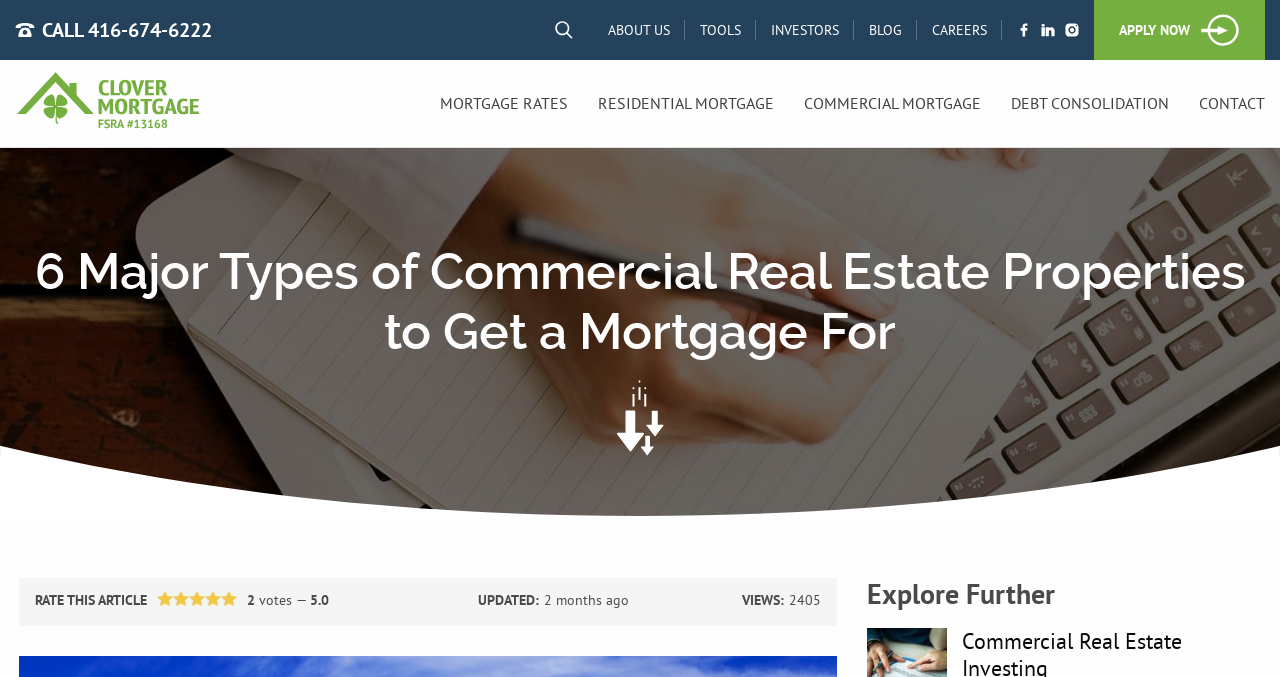Please locate the bounding box coordinates of the element that should be clicked to achieve the given instruction: "Explore mortgage rates".

[0.332, 0.134, 0.455, 0.172]